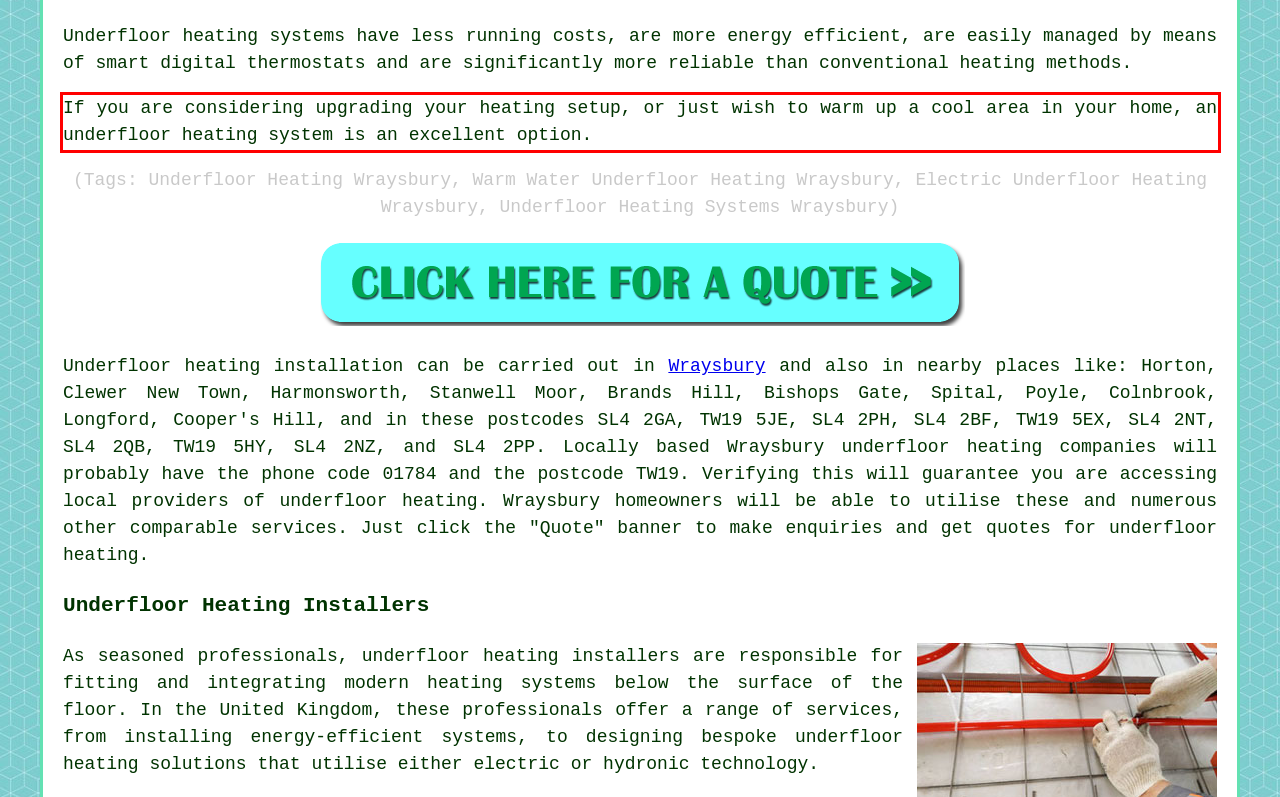You have a screenshot of a webpage where a UI element is enclosed in a red rectangle. Perform OCR to capture the text inside this red rectangle.

If you are considering upgrading your heating setup, or just wish to warm up a cool area in your home, an underfloor heating system is an excellent option.